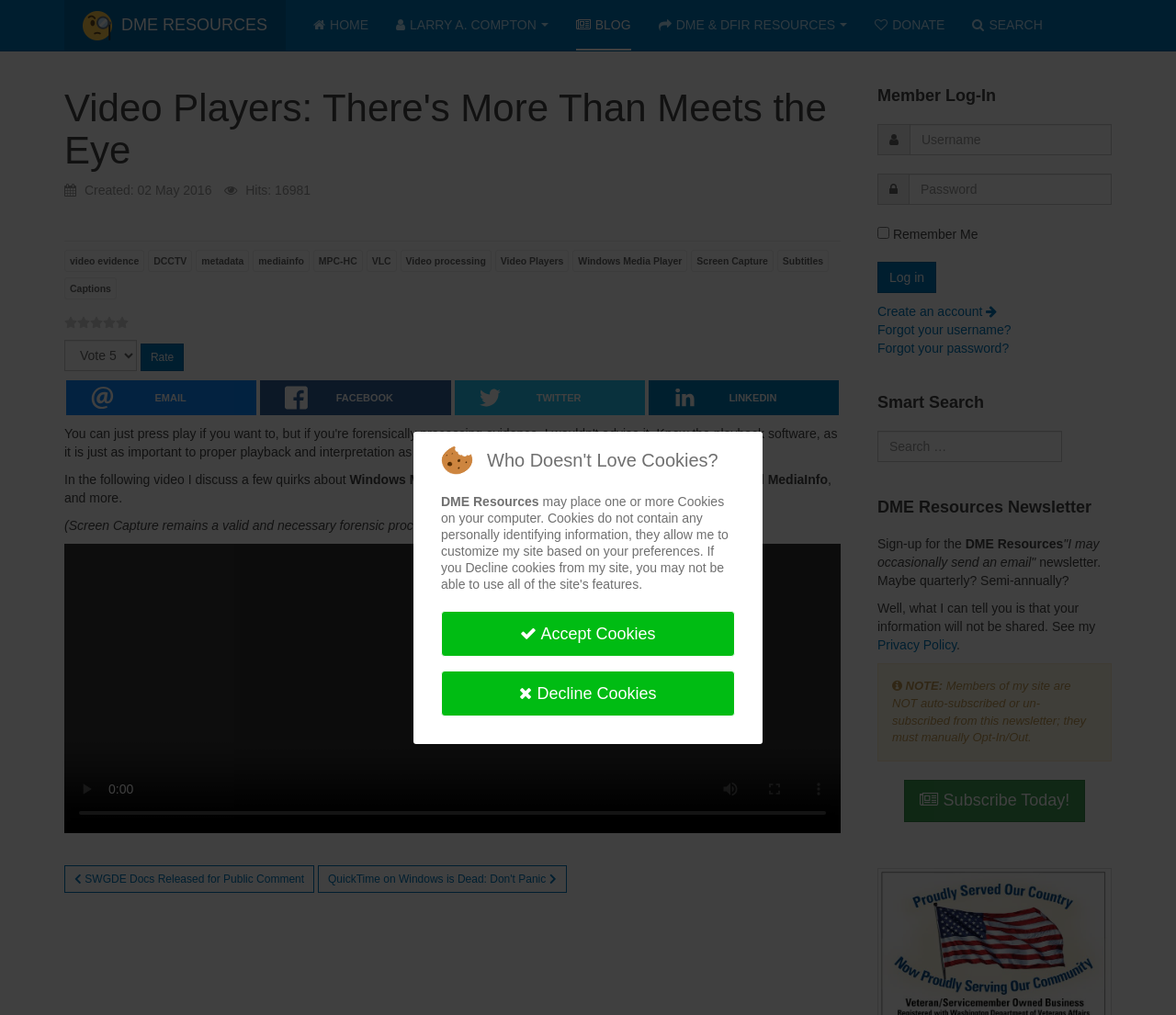Respond with a single word or phrase:
What is the name of the metadata tool mentioned in the webpage?

MediaInfo